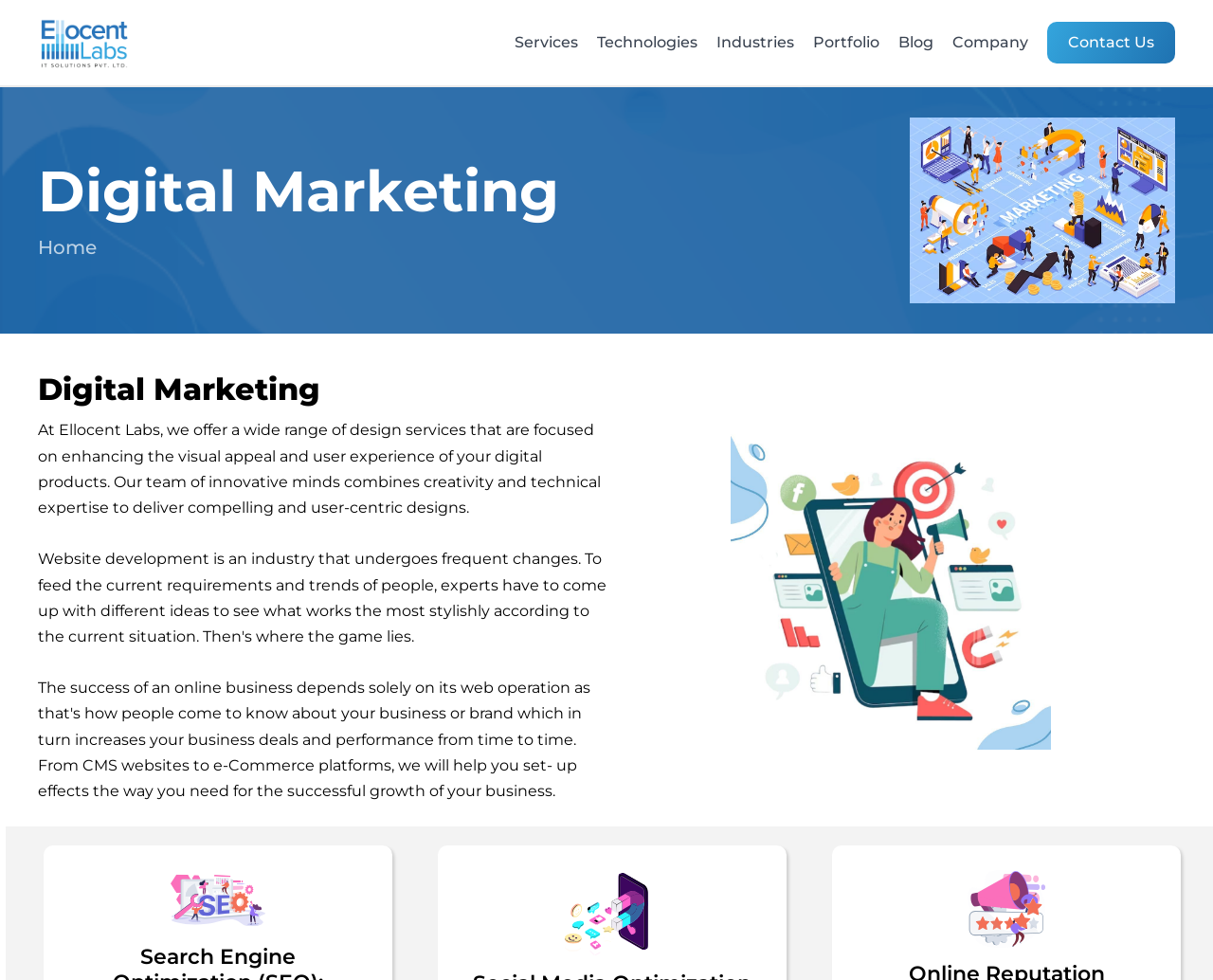Pinpoint the bounding box coordinates of the area that must be clicked to complete this instruction: "Click the Facebook ad".

[0.603, 0.438, 0.866, 0.765]